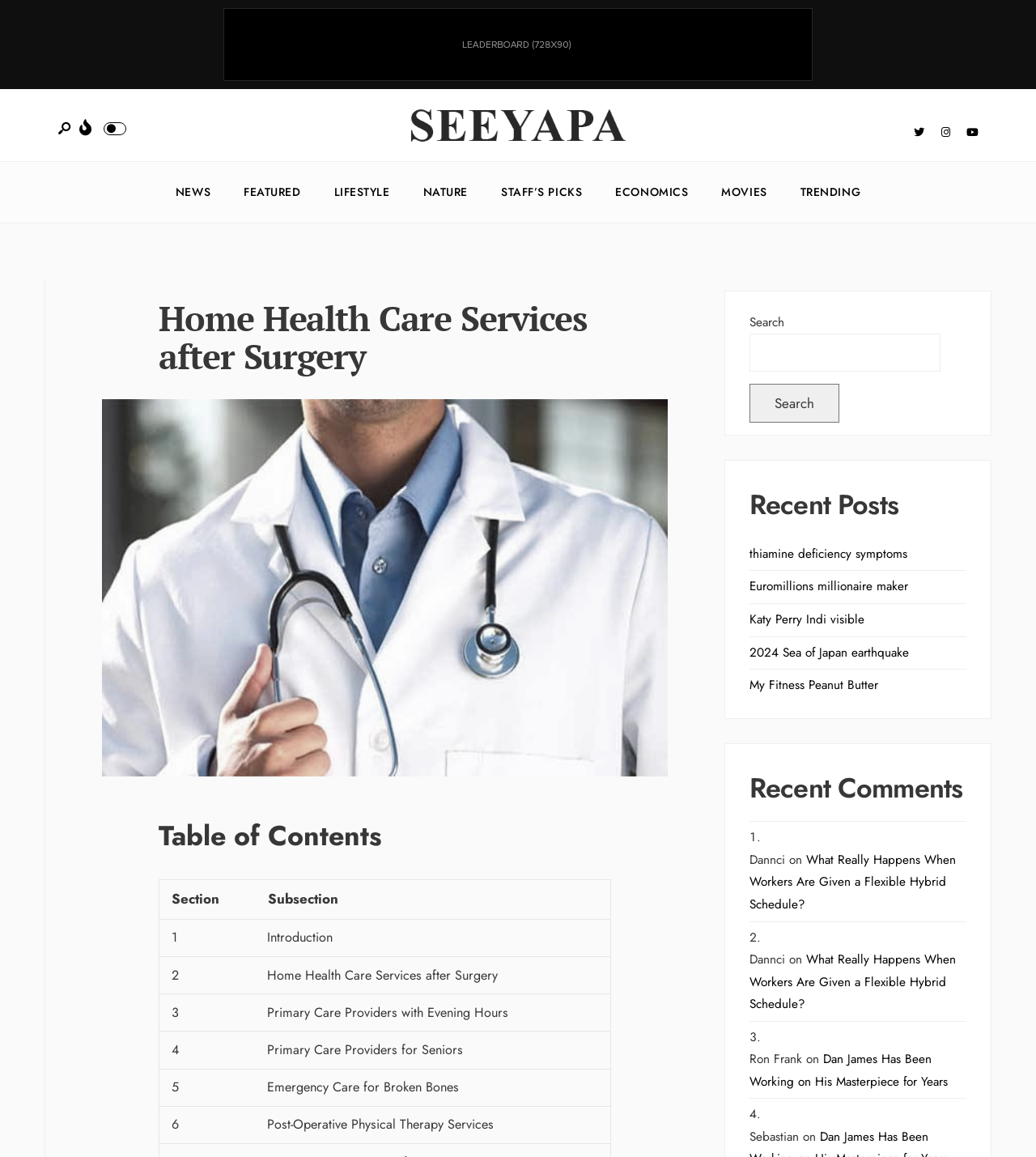Provide a brief response to the question using a single word or phrase: 
What is the purpose of the search bar?

To search the website